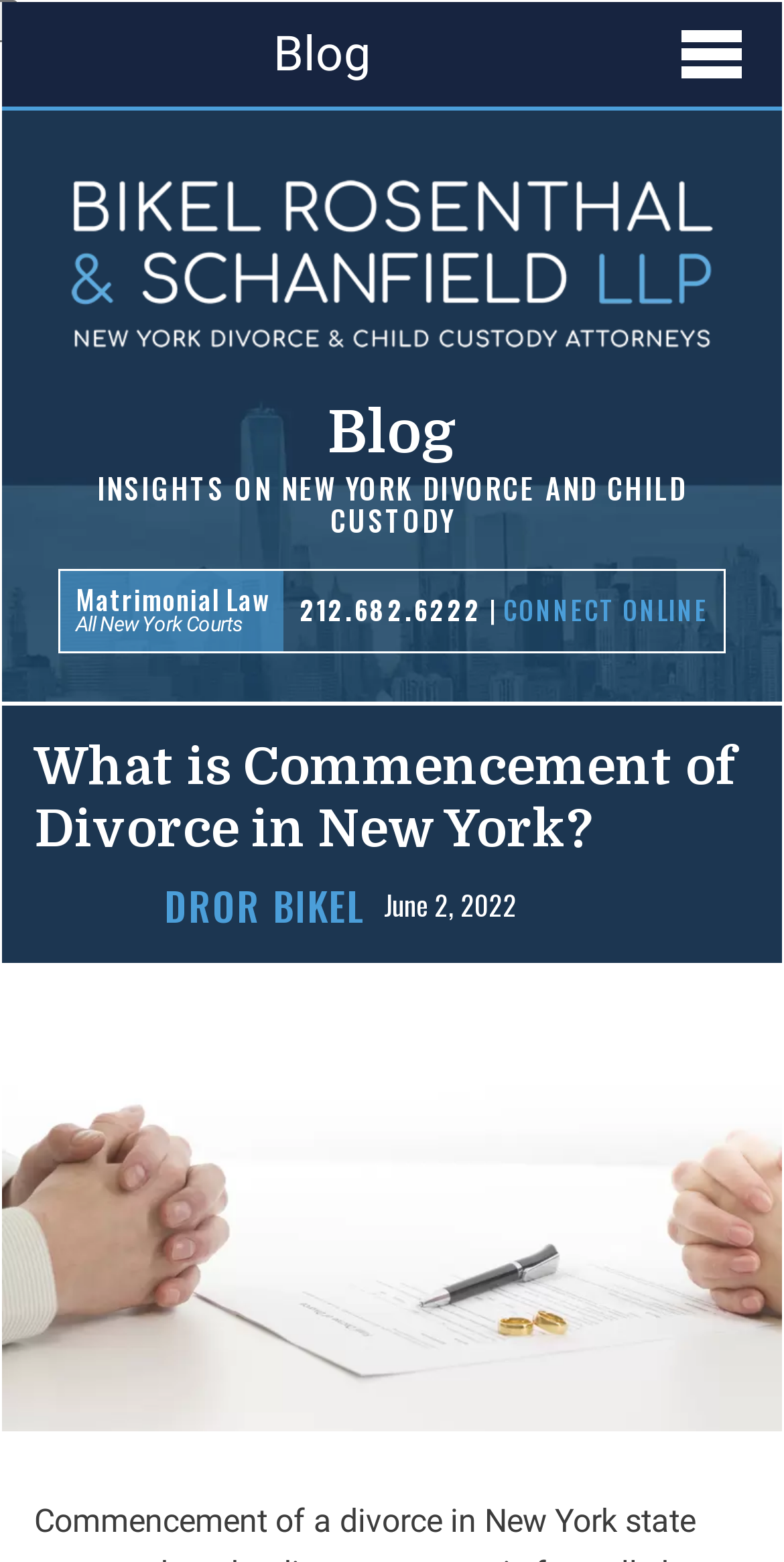Bounding box coordinates must be specified in the format (top-left x, top-left y, bottom-right x, bottom-right y). All values should be floating point numbers between 0 and 1. What are the bounding box coordinates of the UI element described as: Connect Online

[0.642, 0.378, 0.904, 0.403]